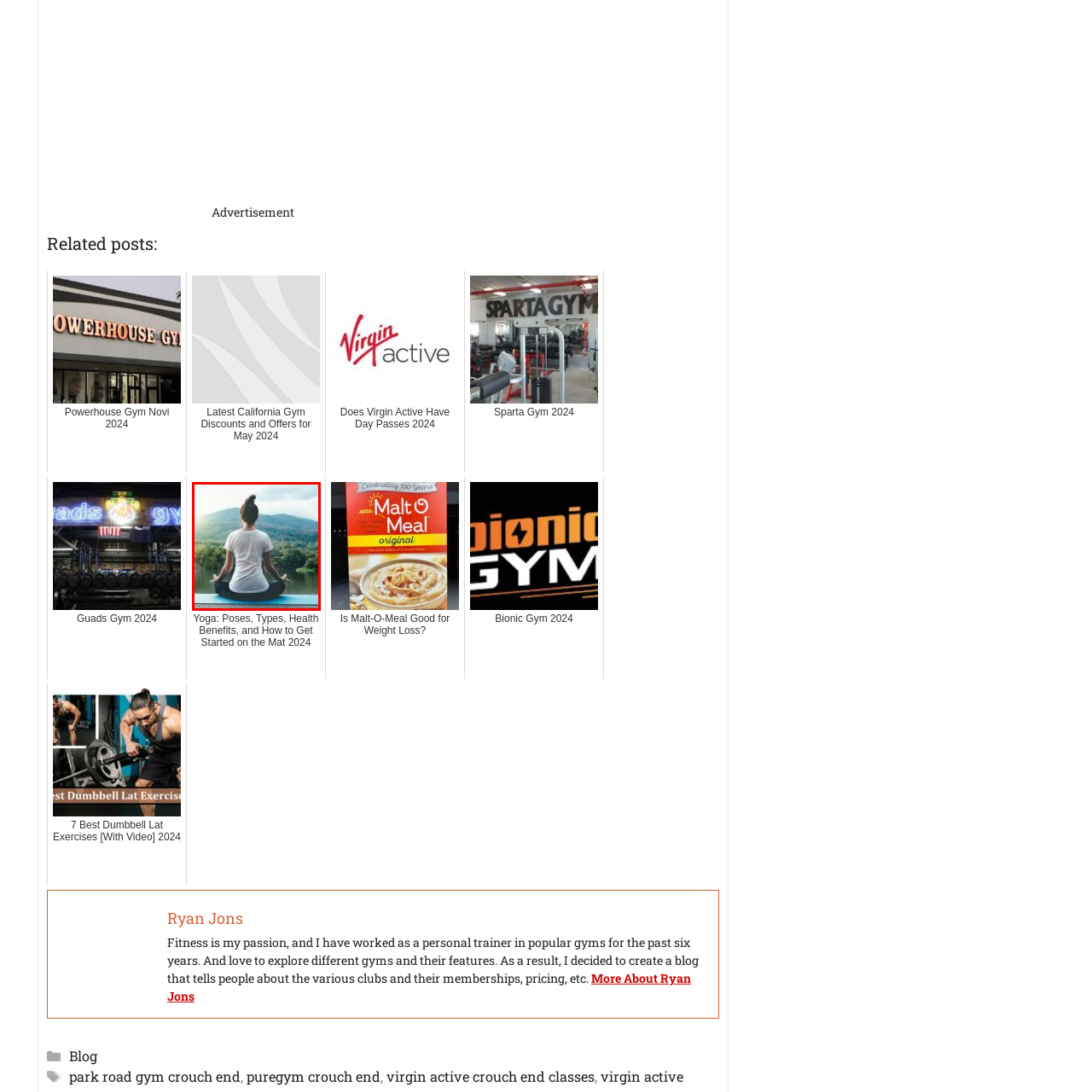Check the area bordered by the red box and provide a single word or phrase as the answer to the question: What is the color of the mountains in the background?

green